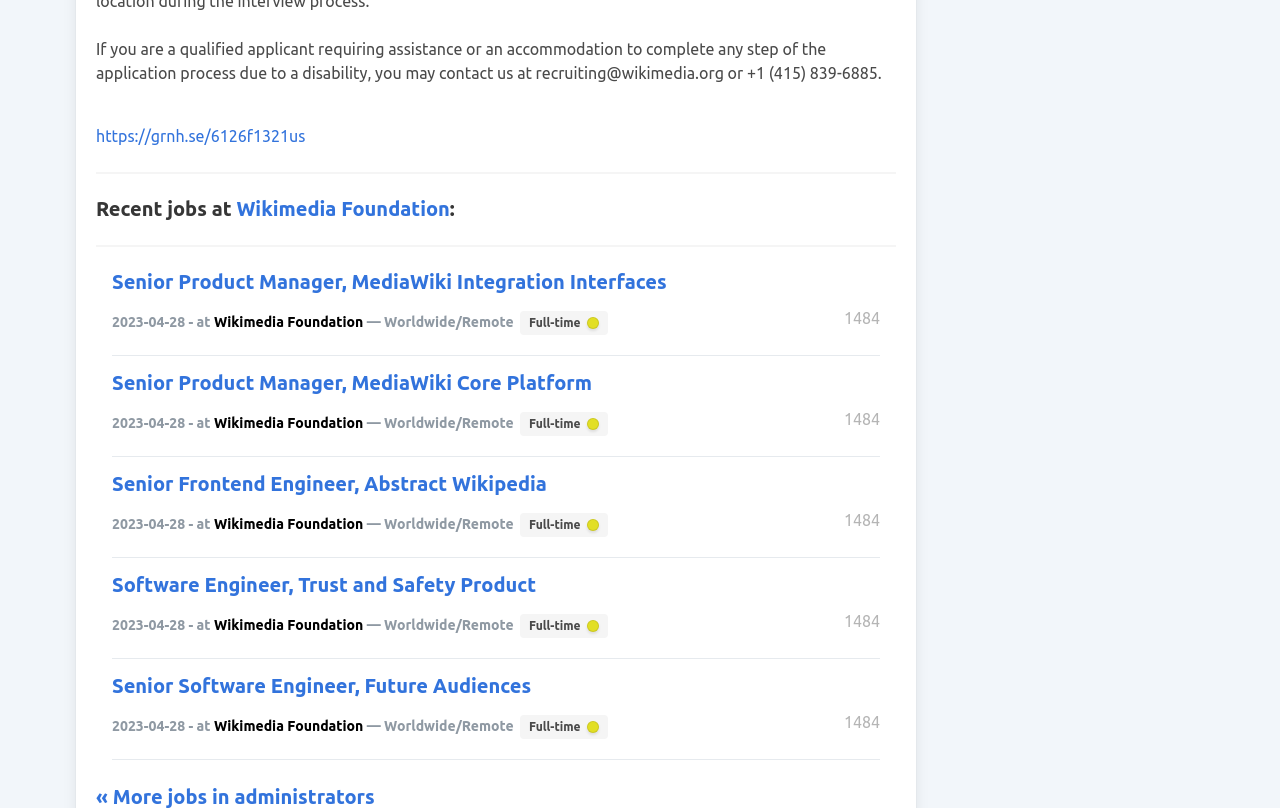Please identify the bounding box coordinates of the clickable element to fulfill the following instruction: "Check details of Software Engineer, Trust and Safety Product job". The coordinates should be four float numbers between 0 and 1, i.e., [left, top, right, bottom].

[0.088, 0.709, 0.419, 0.737]